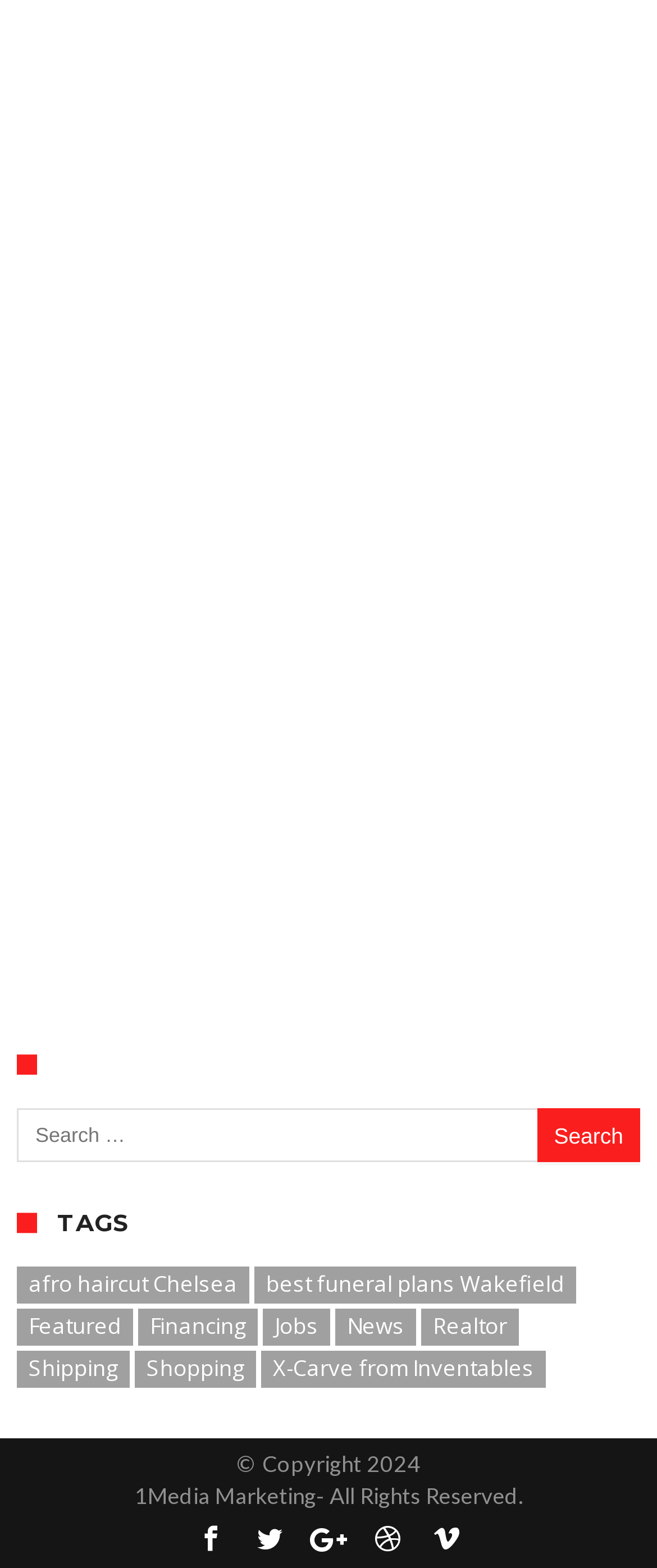Show the bounding box coordinates for the element that needs to be clicked to execute the following instruction: "Click the logo". Provide the coordinates in the form of four float numbers between 0 and 1, i.e., [left, top, right, bottom].

None